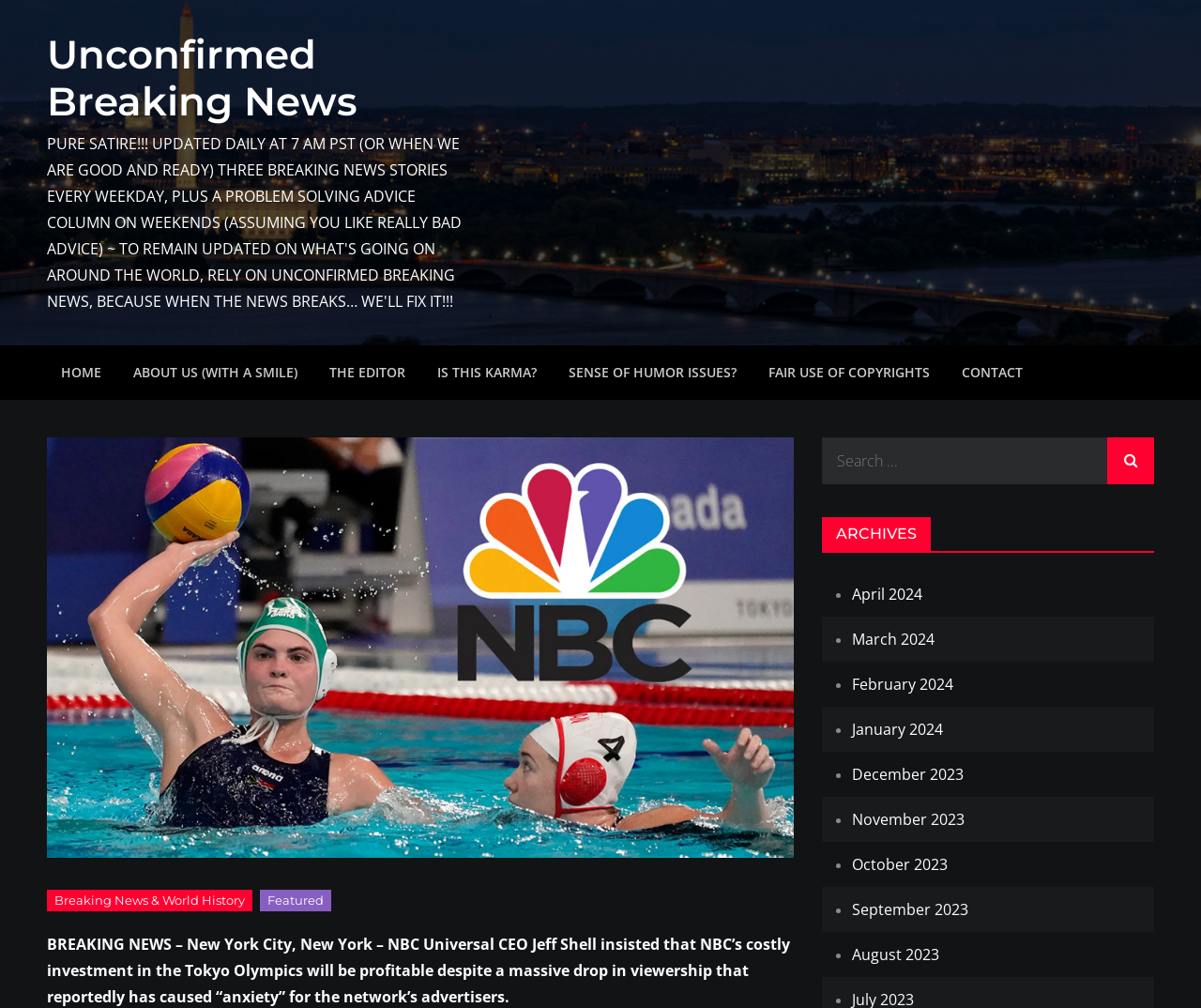Identify the bounding box coordinates of the region I need to click to complete this instruction: "Read about the editor".

[0.262, 0.342, 0.349, 0.396]